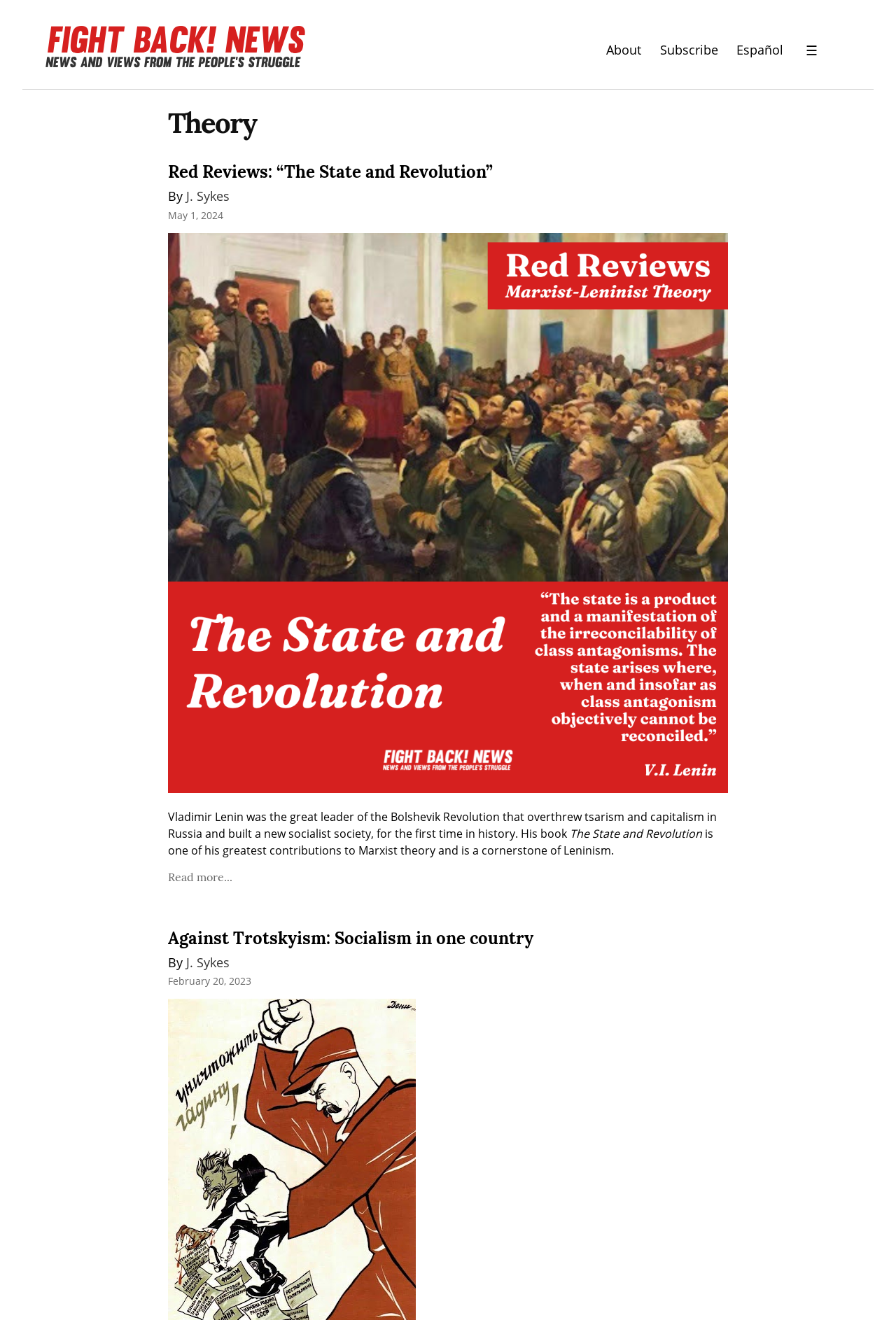Find and provide the bounding box coordinates for the UI element described with: "Español".

[0.822, 0.028, 0.874, 0.048]